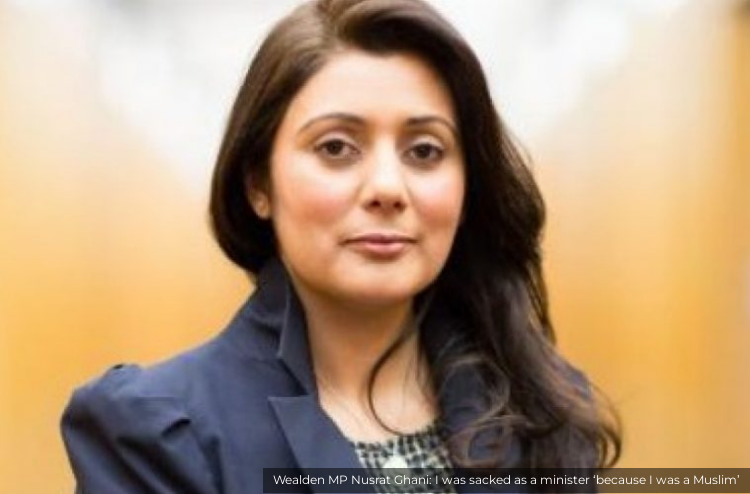Respond with a single word or short phrase to the following question: 
What is the tone of the backdrop in the image?

Softly blurred